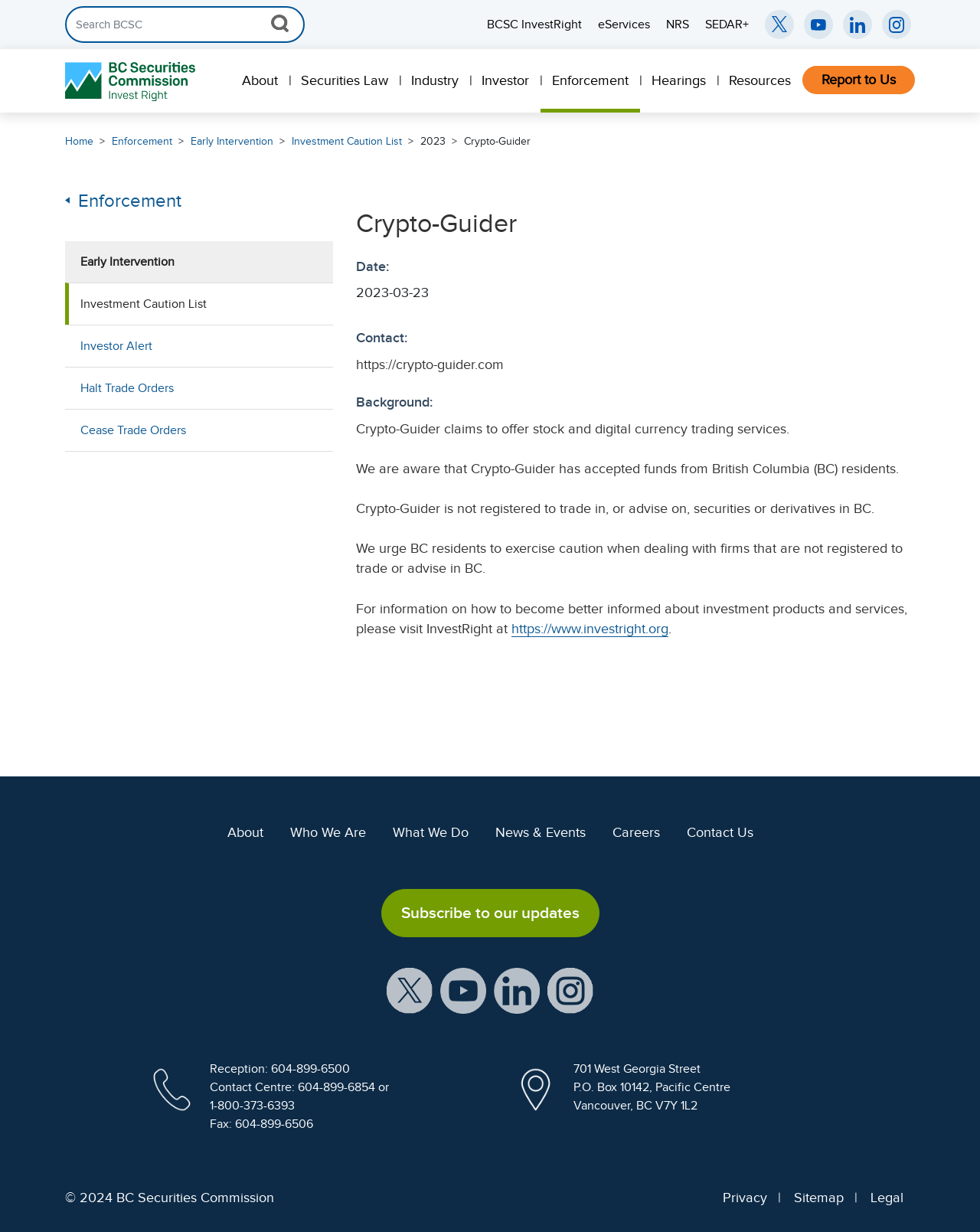Provide your answer to the question using just one word or phrase: What is the purpose of Crypto-Guider?

stock and digital currency trading